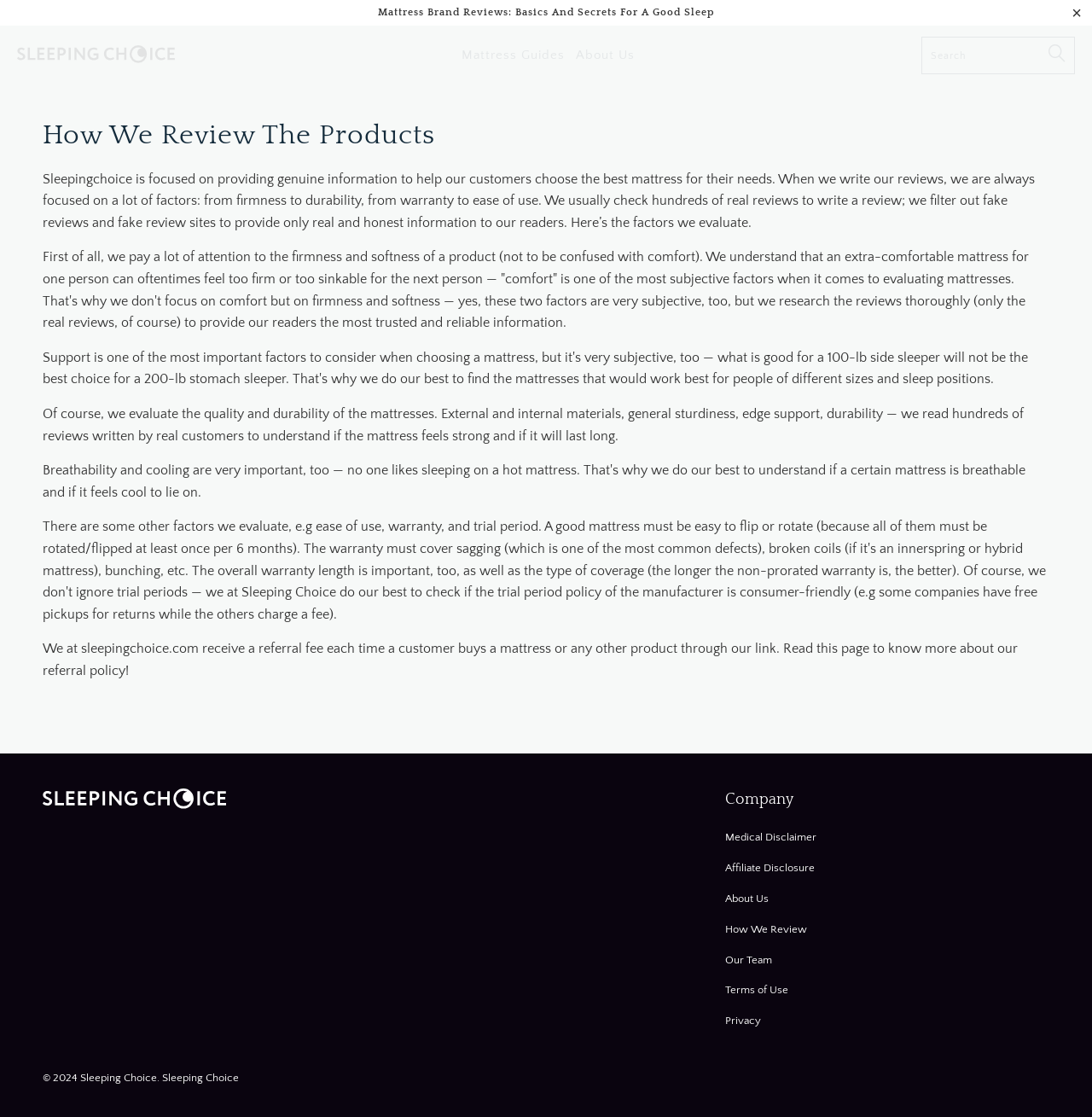Offer an in-depth caption of the entire webpage.

The webpage is focused on providing genuine information to help customers choose the best mattress for their needs. At the top, there is a heading "Mattress Brand Reviews: Basics And Secrets For A Good Sleep" followed by a link to "Sleeping Choice" with an accompanying image. 

To the right of the image, there is a navigation menu with links to "Mattress Guides" and "About Us". On the top right corner, there is a search textbox. 

Below the navigation menu, there is a heading "How We Review The Products" followed by a paragraph explaining the review process, which includes evaluating factors such as firmness, durability, warranty, and ease of use. 

The webpage then delves deeper into the review process, with three subsequent paragraphs explaining how they evaluate firmness and softness, quality and durability, and their referral policy. 

At the bottom of the page, there is a section with links to various company information, including "Medical Disclaimer", "Affiliate Disclosure", "About Us", "How We Review", "Our Team", "Terms of Use", and "Privacy". 

Finally, at the very bottom, there is a copyright notice "© 2024" followed by a link to "Sleeping Choice" and the text ". Sleeping Choice".